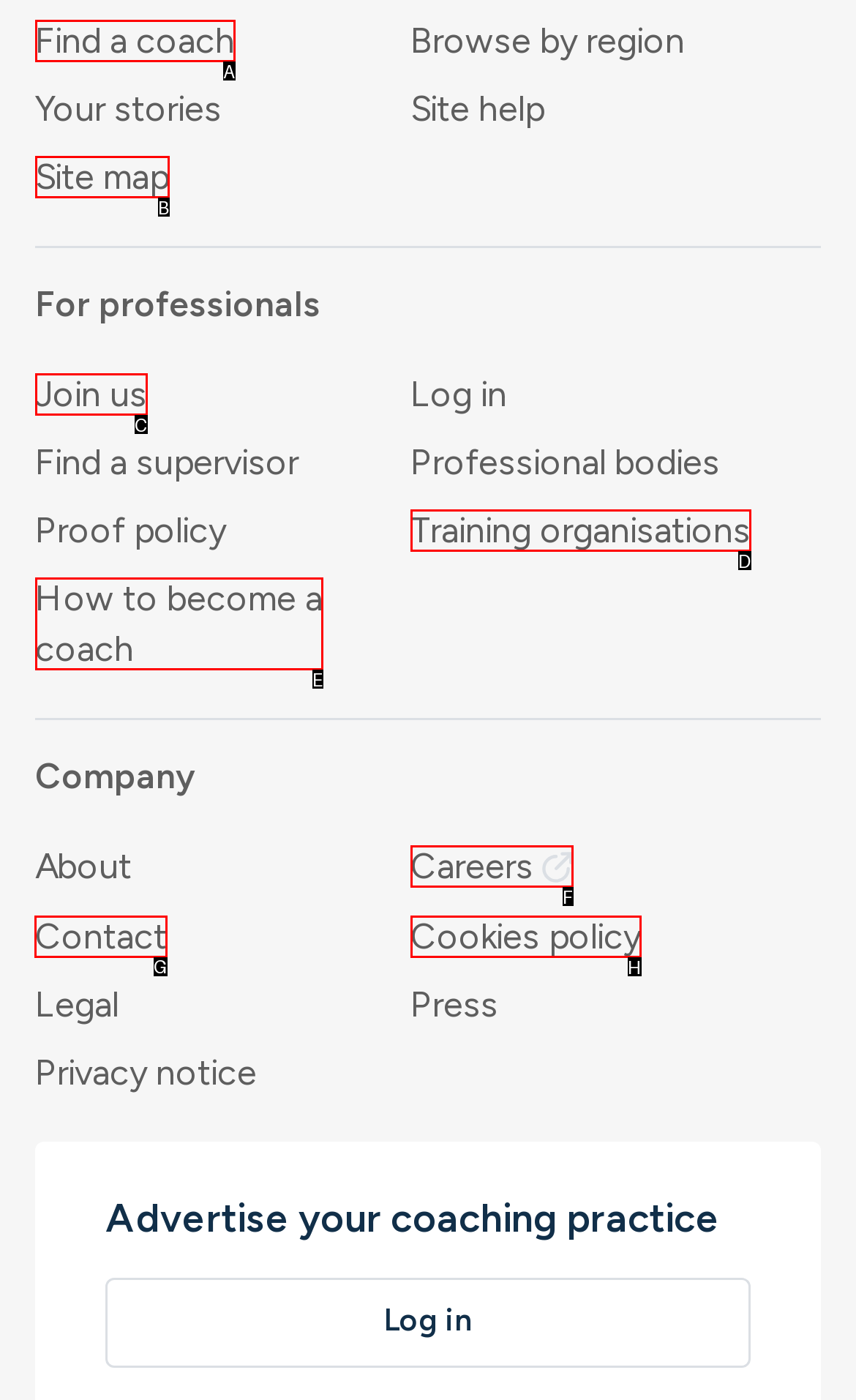Indicate which UI element needs to be clicked to fulfill the task: Contact us
Answer with the letter of the chosen option from the available choices directly.

G